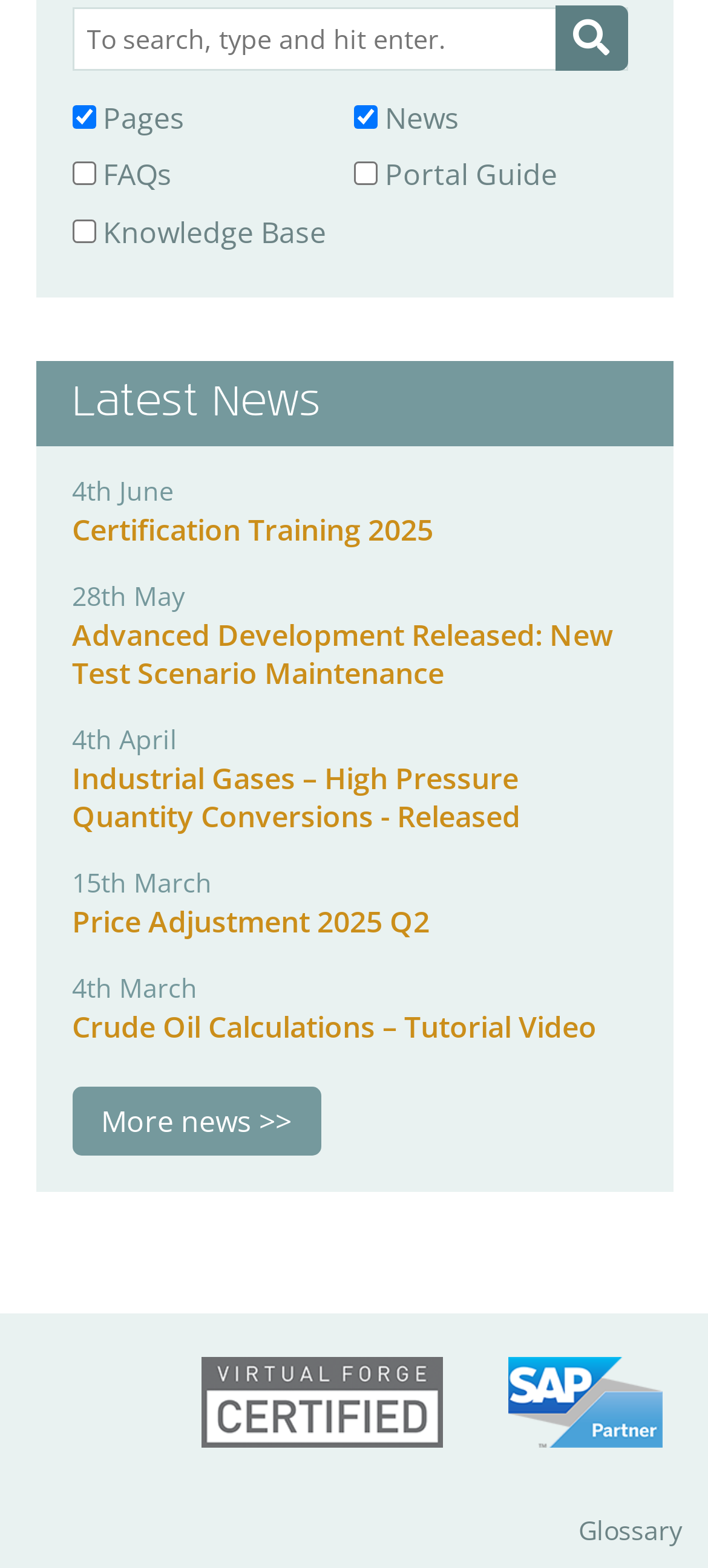Please predict the bounding box coordinates (top-left x, top-left y, bottom-right x, bottom-right y) for the UI element in the screenshot that fits the description: parent_node: Portal Guide name="search_qwiki" value="yes"

[0.5, 0.103, 0.533, 0.118]